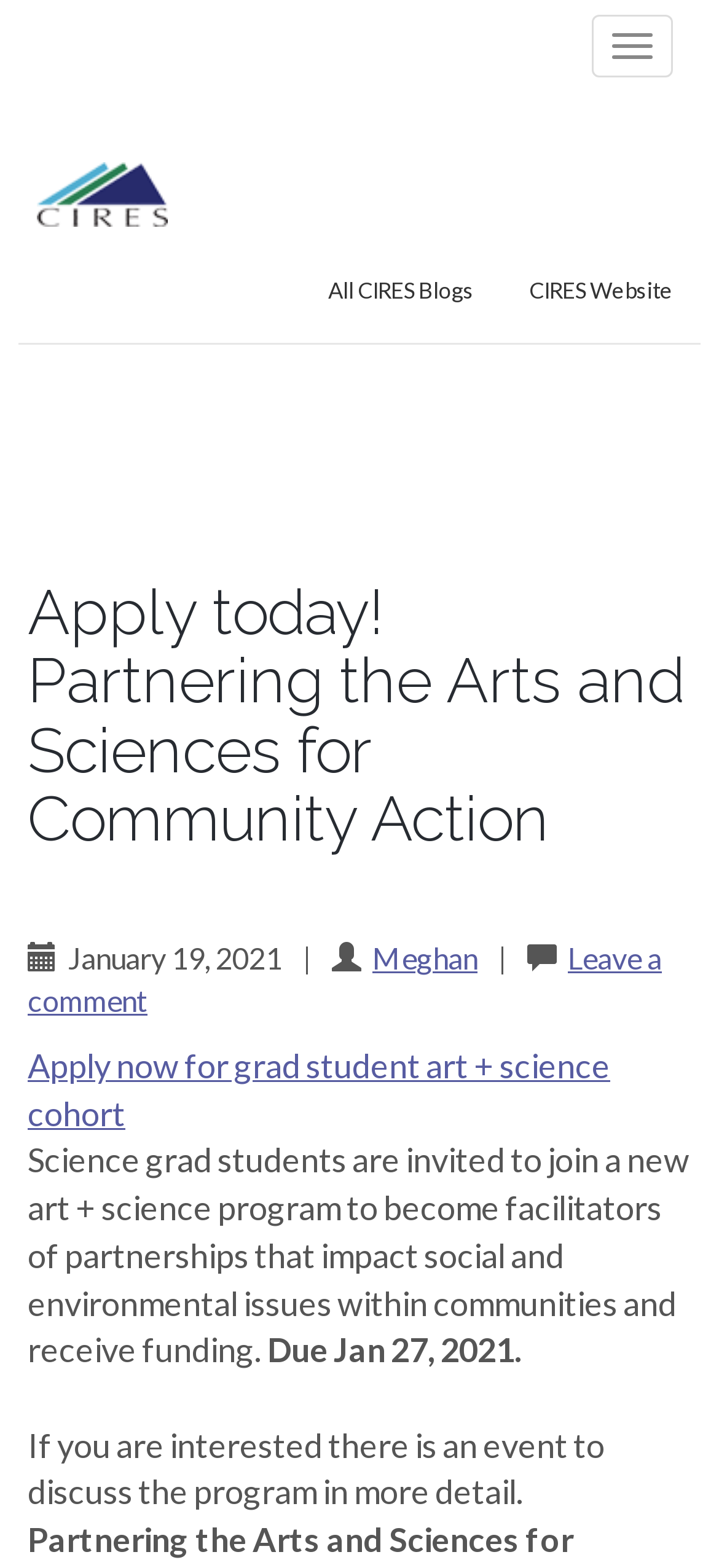Provide an in-depth description of the elements and layout of the webpage.

The webpage appears to be a blog post or an announcement page. At the top, there is a button on the right side, and a link to "CIRES CGA" on the left side. Below this, there is a header section with three links: an image link, "CIRES Website", and "All CIRES Blogs". 

The main content of the page is divided into two sections. The first section has a heading "CIRES CGA" with a link to the same title below it. The second section has a heading "Apply today! Partnering the Arts and Sciences for Community Action" with a subheading that includes the date "January 19, 2021", and links to the author "Meghan" and "Leave a comment". 

Below the subheading, there is a call-to-action link "Apply now for grad student art + science cohort", followed by a paragraph of text describing the program. The text explains that science graduate students are invited to join a new art and science program to become facilitators of partnerships that impact social and environmental issues within communities and receive funding. 

At the bottom of the page, there is a deadline "Due Jan 27, 2021" and a note about an event to discuss the program in more detail.